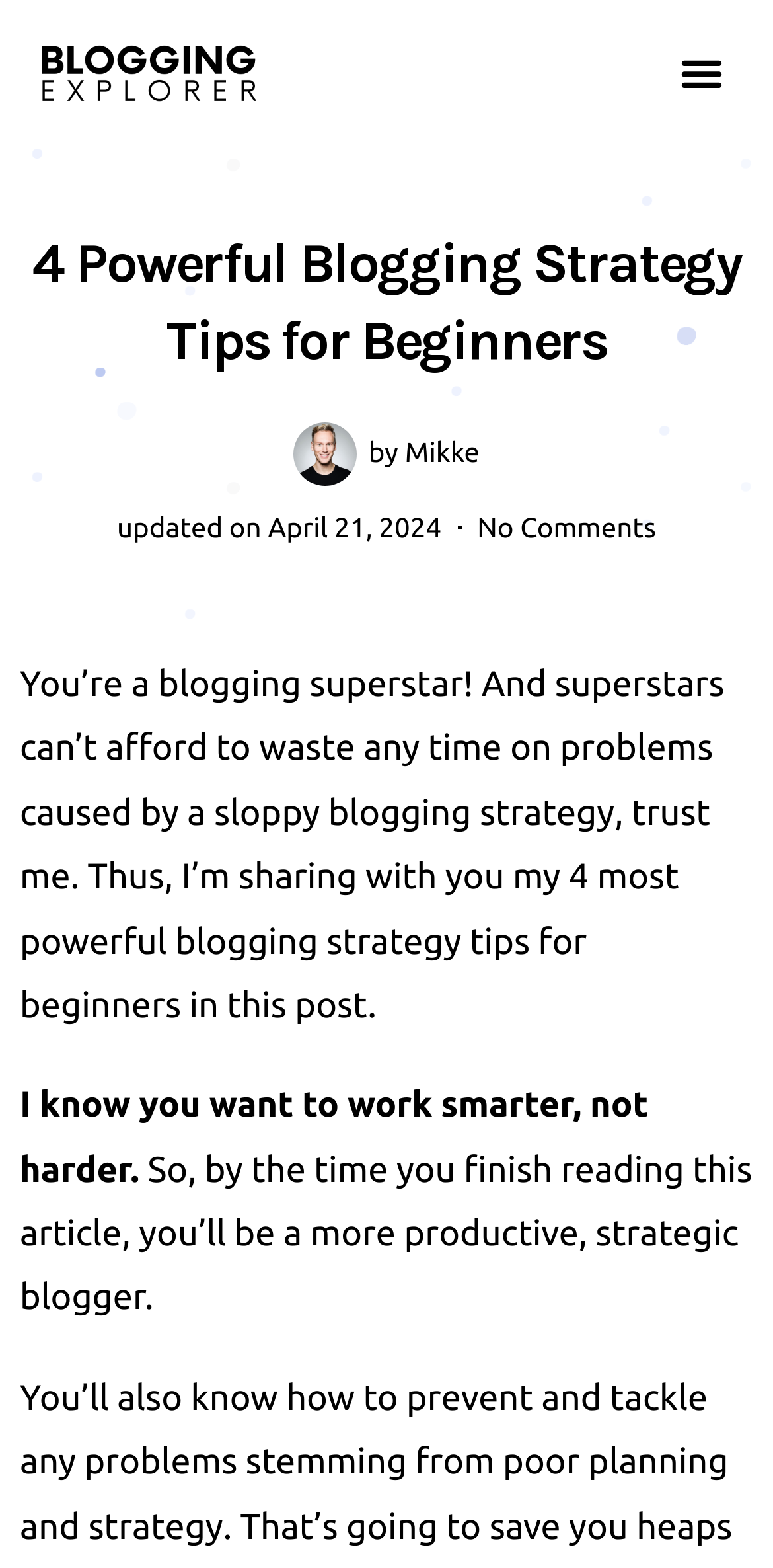Please specify the bounding box coordinates in the format (top-left x, top-left y, bottom-right x, bottom-right y), with values ranging from 0 to 1. Identify the bounding box for the UI component described as follows: Menu

[0.864, 0.025, 0.949, 0.067]